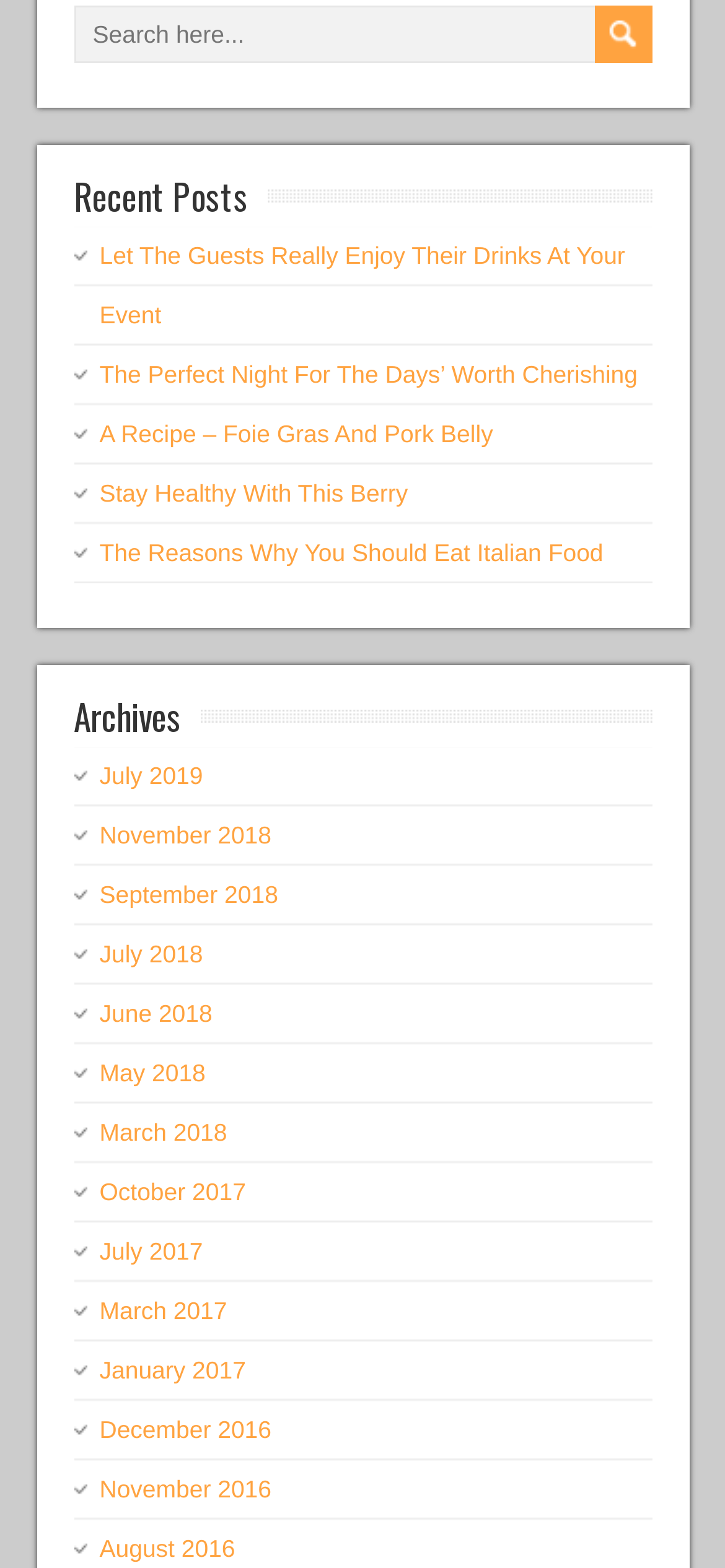Find the bounding box coordinates of the element to click in order to complete the given instruction: "read recent posts."

[0.101, 0.108, 0.342, 0.141]